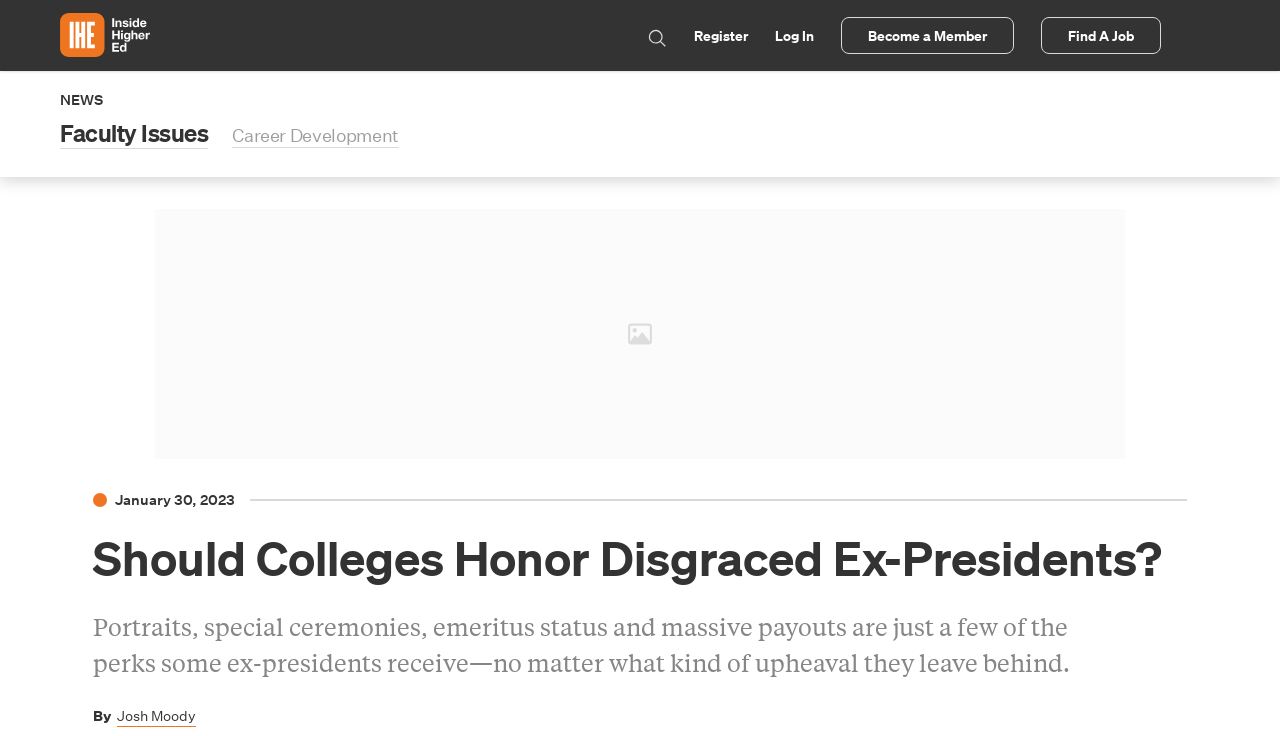Identify the bounding box coordinates for the UI element described as: "Josh Moody".

[0.091, 0.961, 0.153, 0.985]